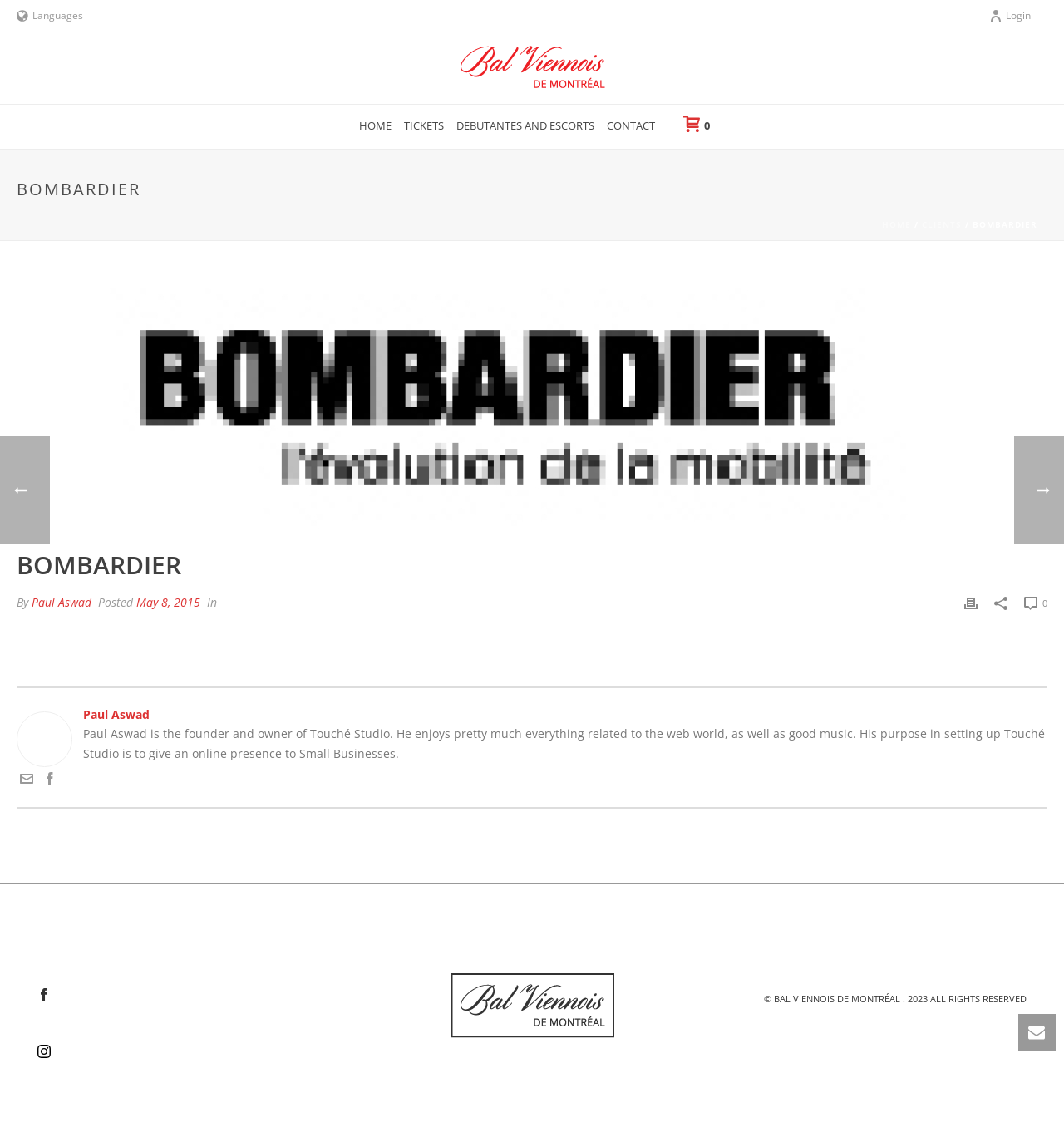Provide the bounding box coordinates of the HTML element described by the text: "title="Bal Viennois de Montréal"".

[0.42, 0.026, 0.58, 0.093]